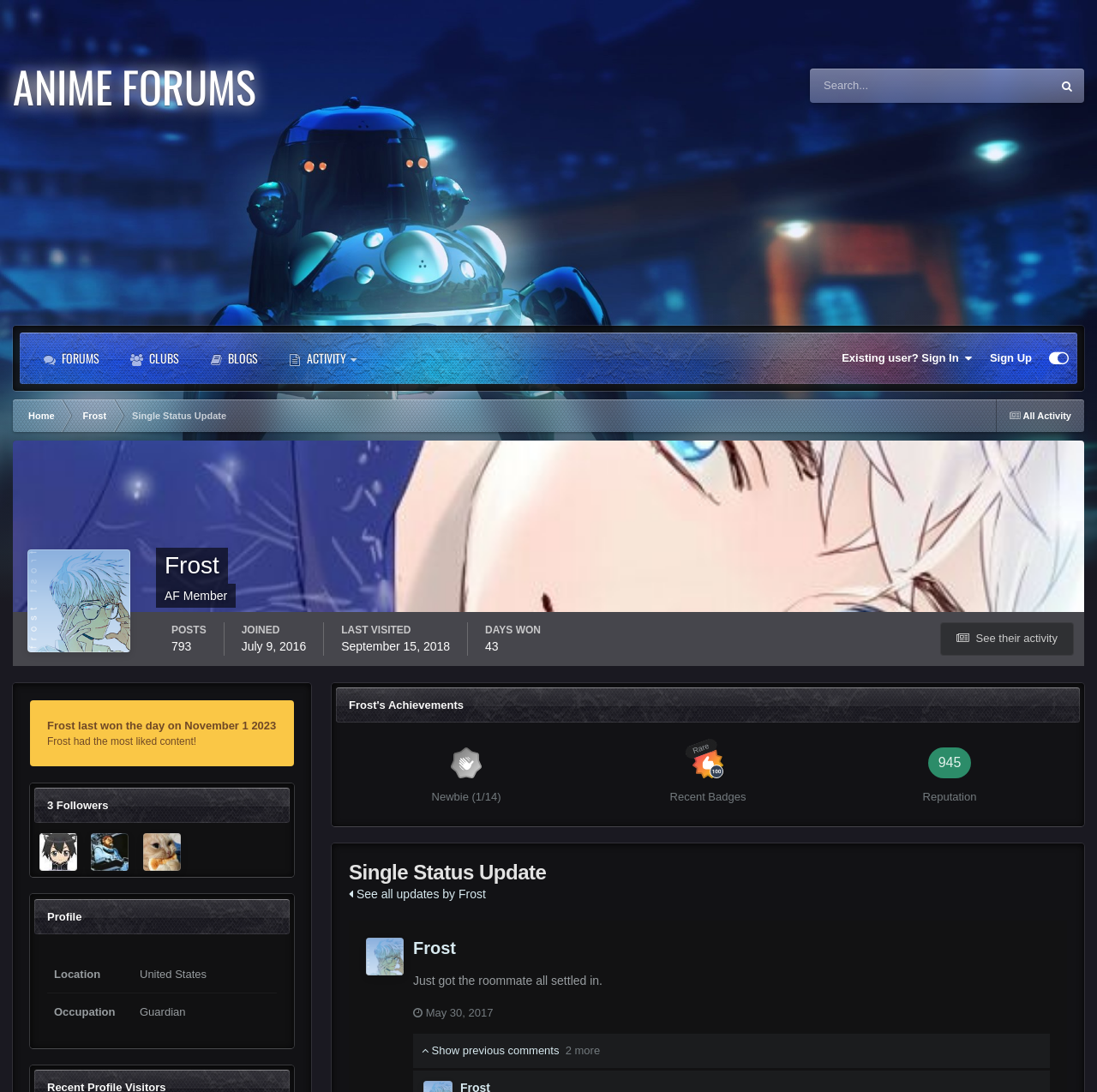Determine the bounding box coordinates of the clickable region to carry out the instruction: "Search for something".

[0.738, 0.063, 0.862, 0.094]